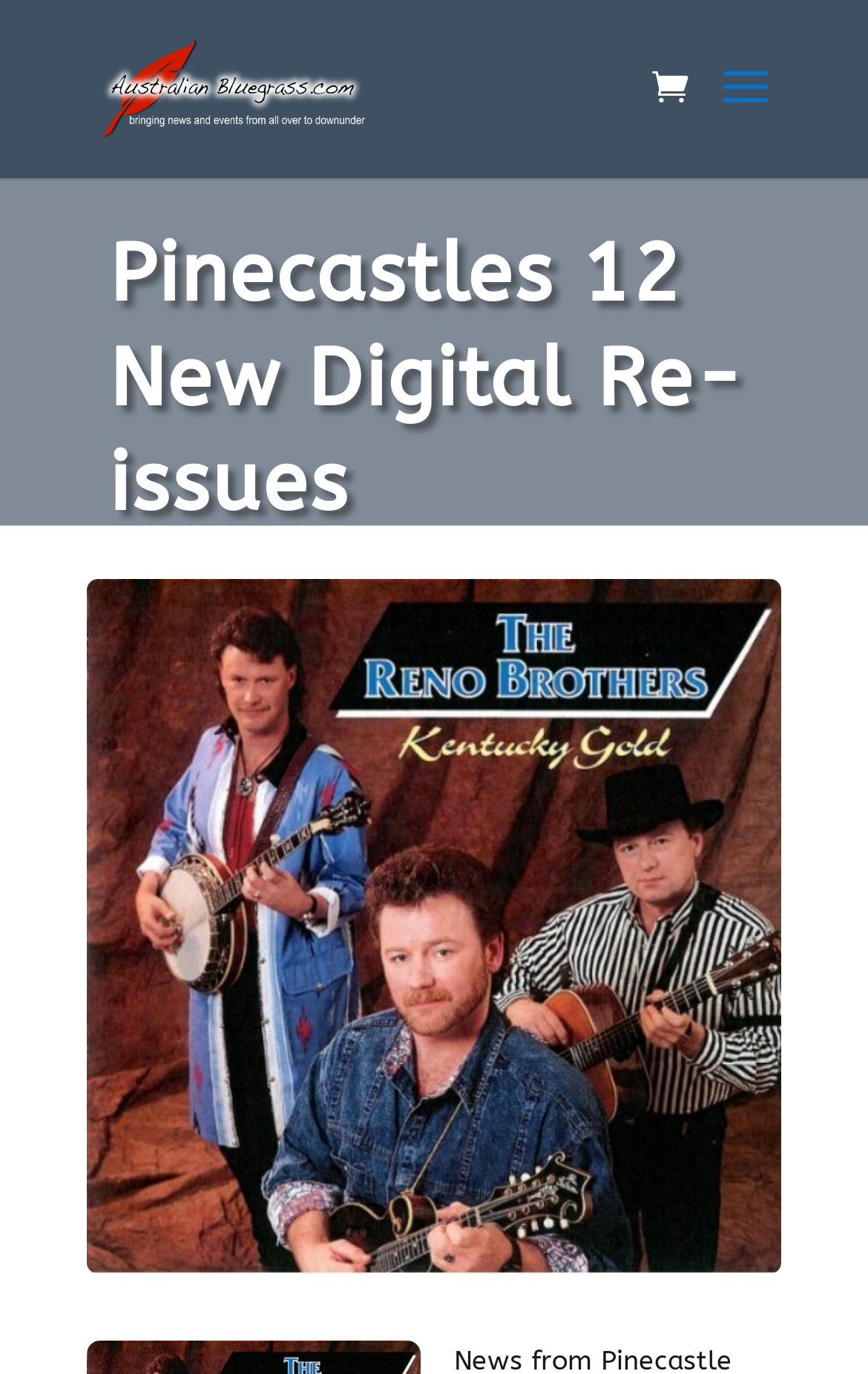Who wrote the article?
Please look at the screenshot and answer using one word or phrase.

Greg McGrath